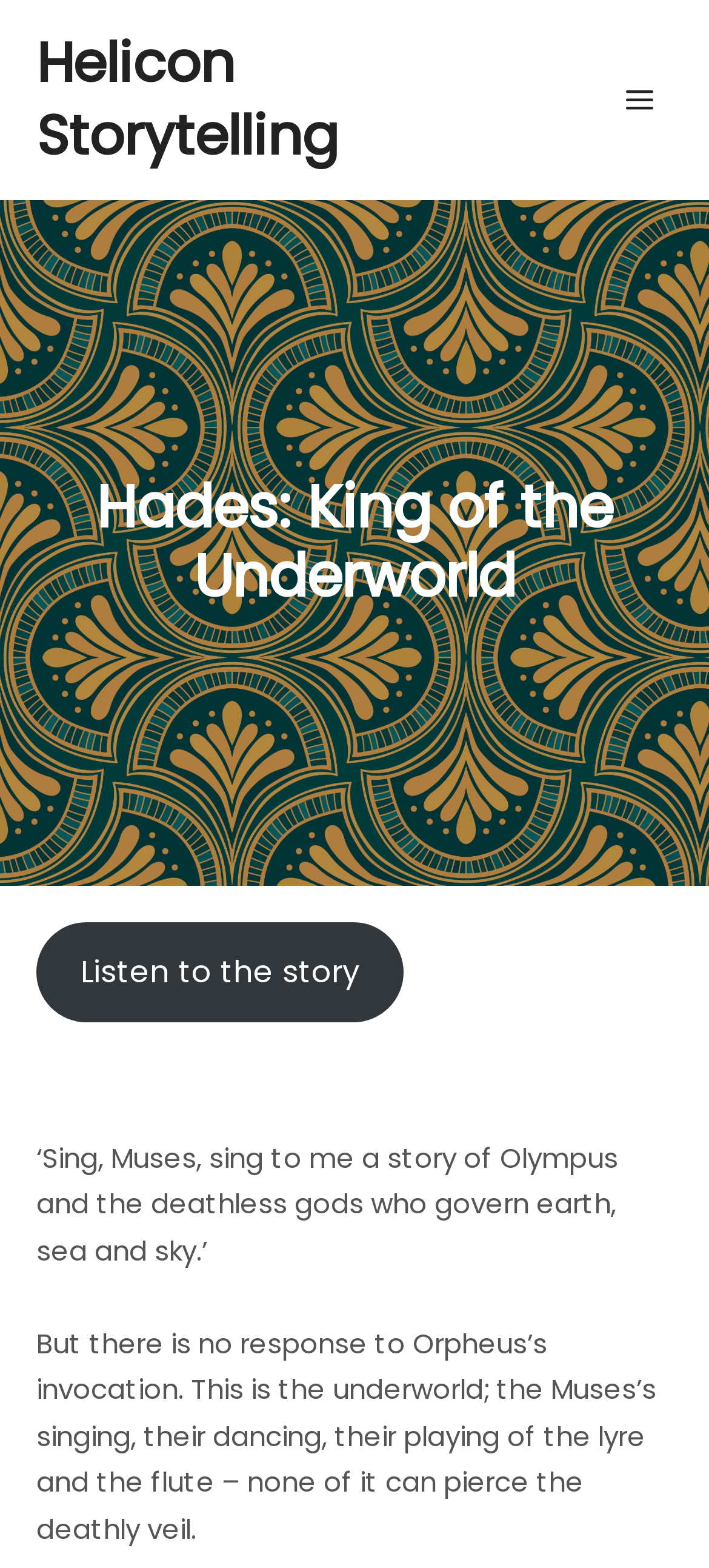Determine the bounding box for the described UI element: "Main menu".

[0.856, 0.049, 0.949, 0.079]